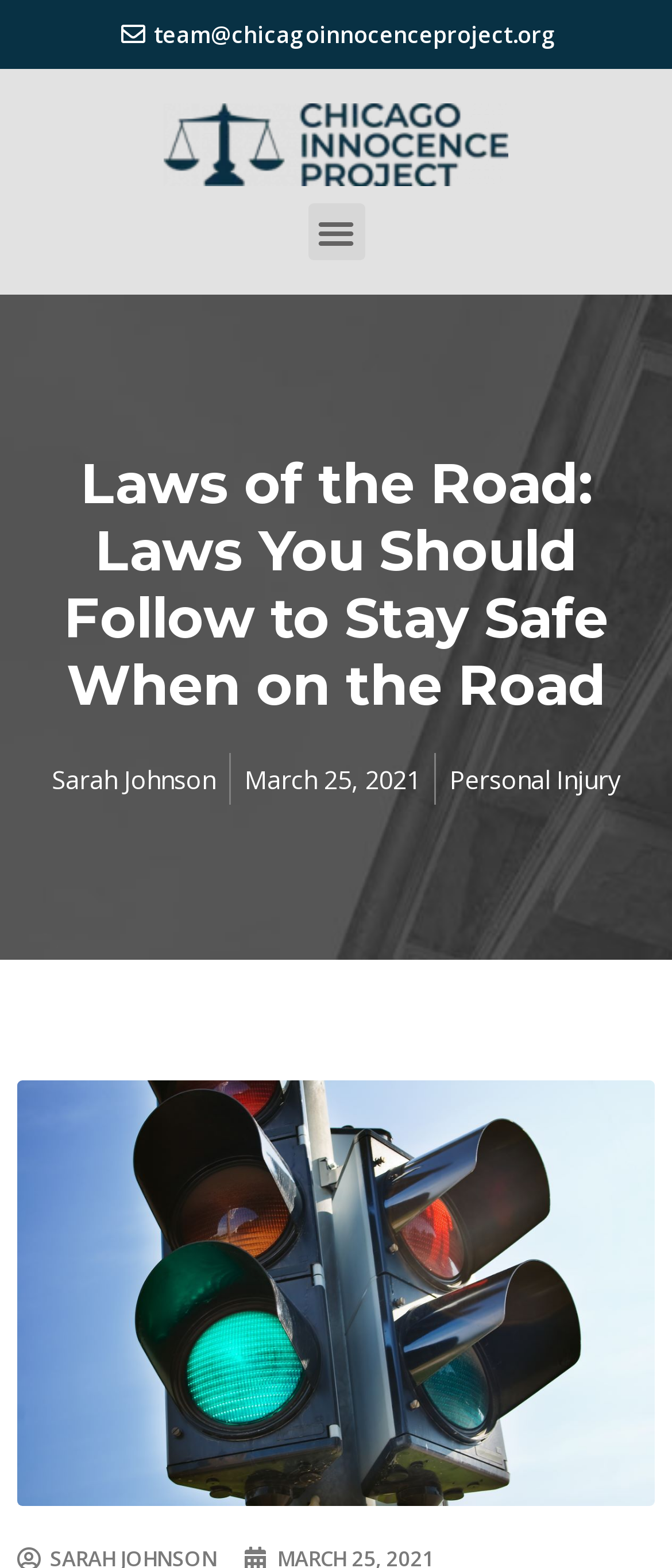What is the image below the heading?
Please describe in detail the information shown in the image to answer the question.

I found the image by looking at the image element with the description 'traffic light' which is located below the heading 'Laws of the Road: Laws You Should Follow to Stay Safe When on the Road'.